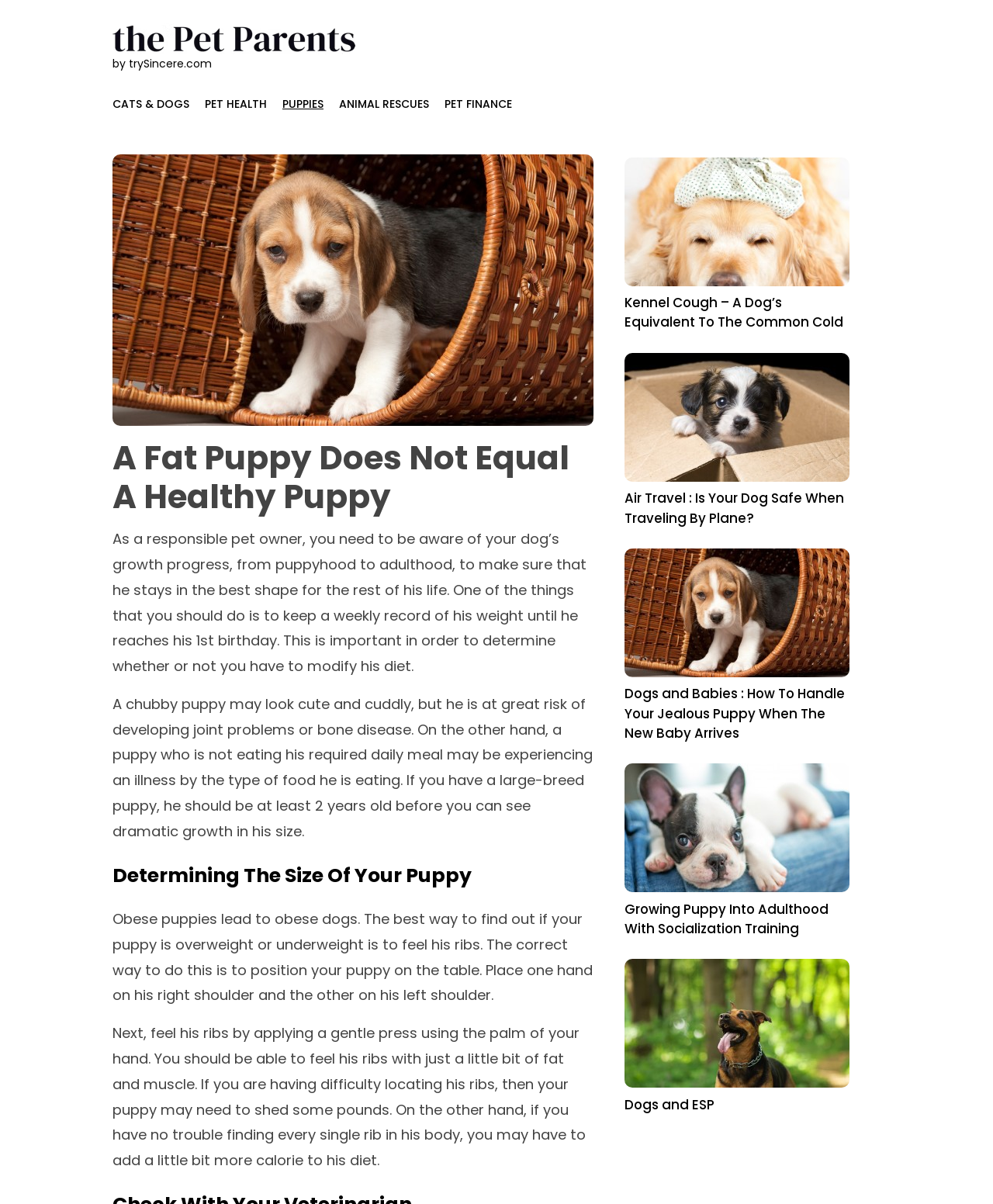Locate the bounding box of the UI element described by: "by trySincere.com" in the given webpage screenshot.

[0.113, 0.045, 0.213, 0.061]